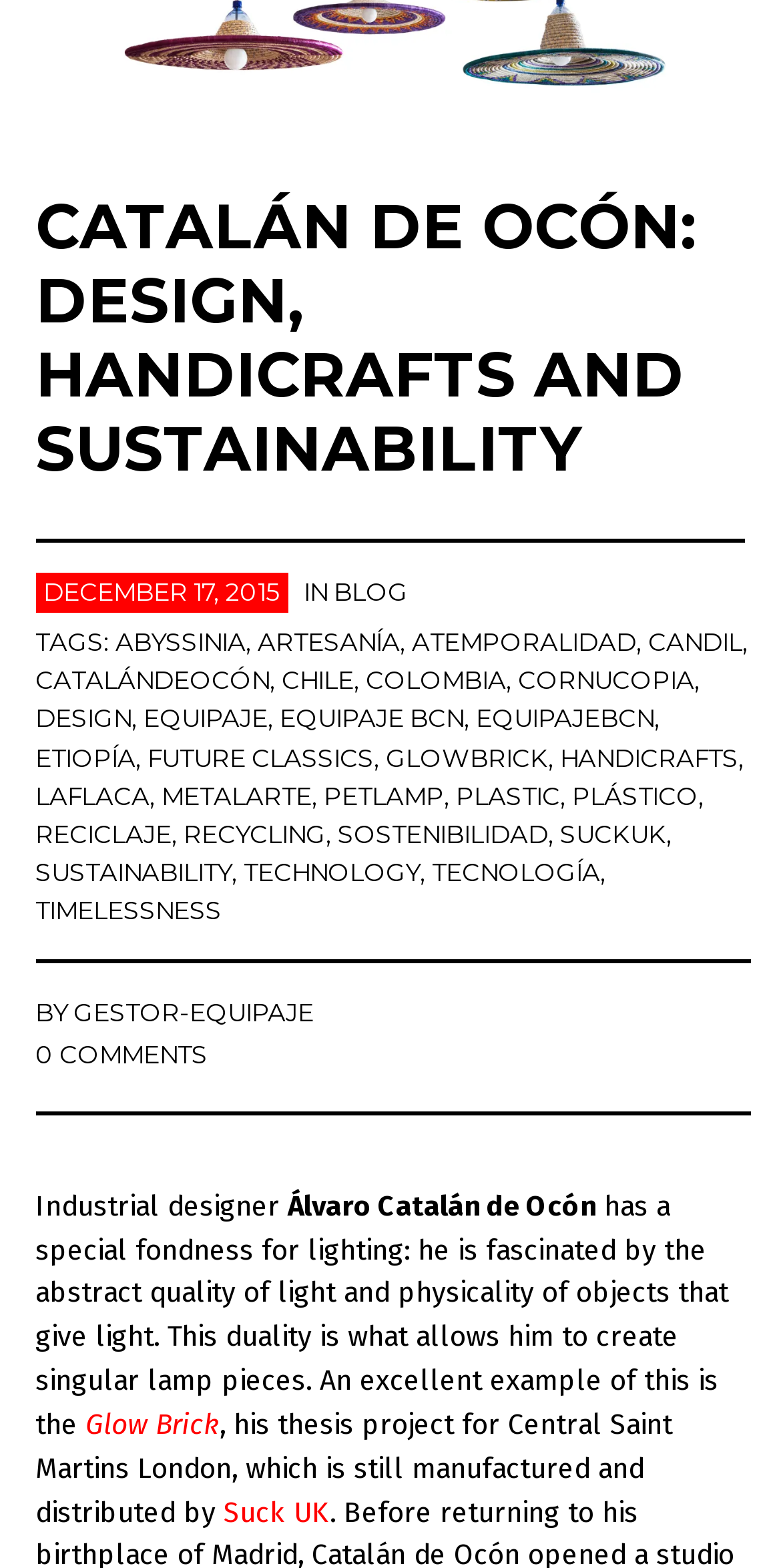Provide the bounding box coordinates of the HTML element this sentence describes: "Formula Regional European Championship". The bounding box coordinates consist of four float numbers between 0 and 1, i.e., [left, top, right, bottom].

None